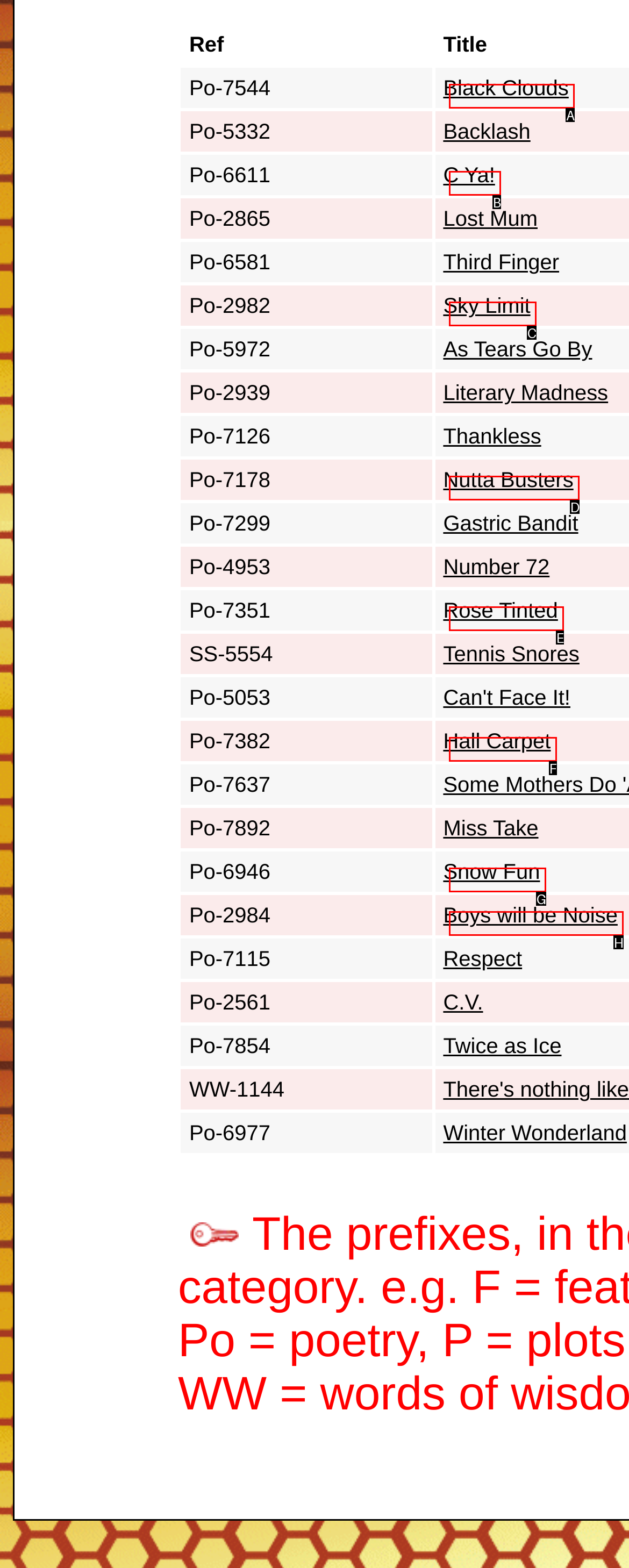From the given choices, indicate the option that best matches: Boys will be Noise
State the letter of the chosen option directly.

H